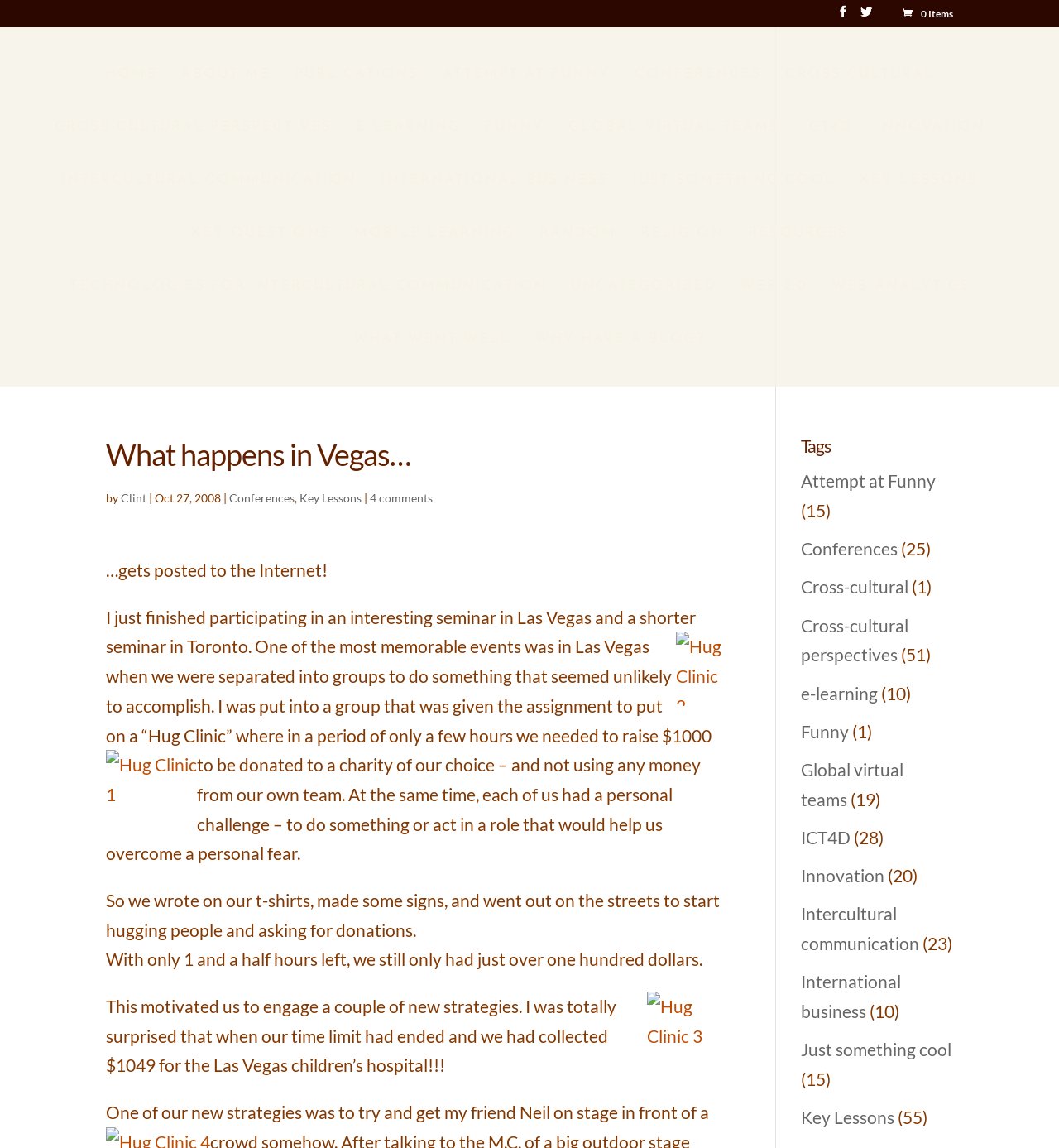Point out the bounding box coordinates of the section to click in order to follow this instruction: "Explore the 'Key Lessons' category".

[0.756, 0.964, 0.845, 0.982]